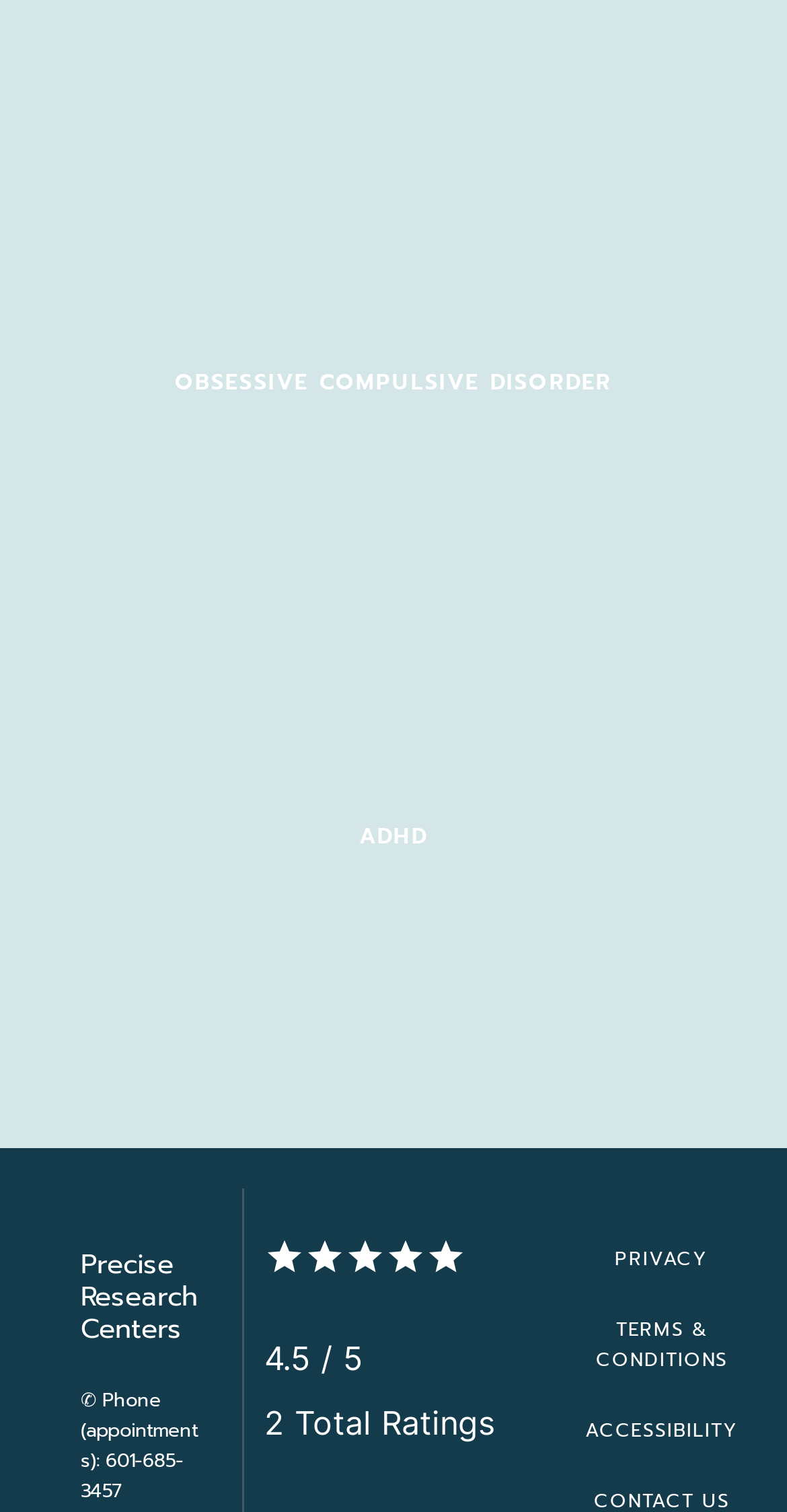What is the name of the first disorder listed?
Please use the visual content to give a single word or phrase answer.

Obsessive Compulsive Disorder